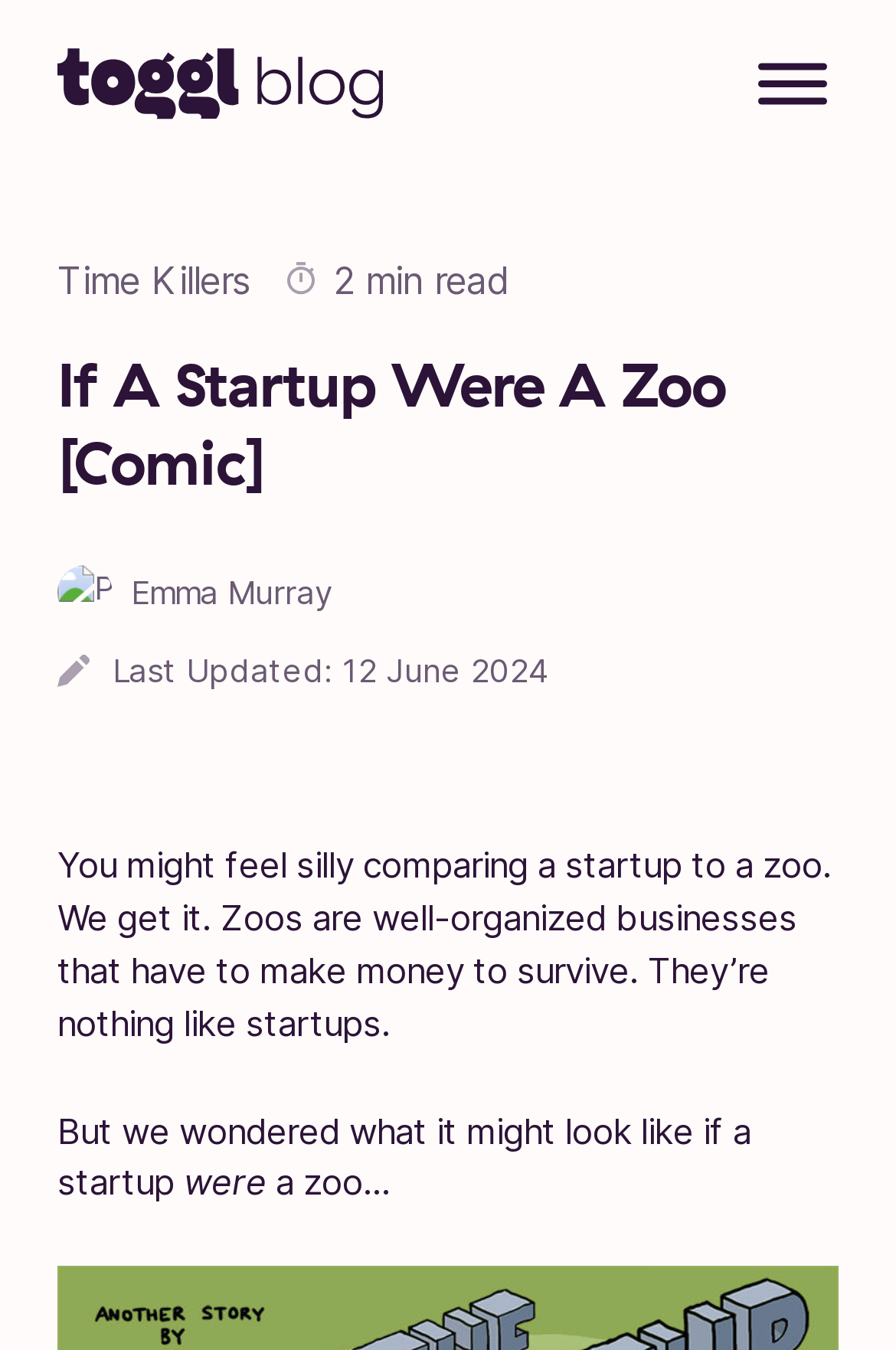Explain the webpage in detail, including its primary components.

The webpage is a blog post titled "If A Startup Were A Zoo [Comic]" with a focus on the humorous comparison between startups and zoos. At the top left, there is a link to "Toggl Blog" accompanied by an image. On the top right, a button labeled "Toggle Mobile Menu" is present.

Below the top section, a header area spans the width of the page, containing several elements. On the left, there is a link to "Time Killers" accompanied by a small image. Next to it, a text "2 min read" indicates the estimated reading time. The main heading "If A Startup Were A Zoo [Comic]" is centered in this section.

Below the heading, the author's information is displayed, including a link to the author's profile, "Emma Murray", accompanied by a small image. There is also a "Last Updated" section with two dates, "06 March 2018" and "12 June 2024".

The main content of the blog post starts with a paragraph of text, which summarizes the idea of comparing startups to zoos, highlighting the differences between the two. The text continues in a few more paragraphs, exploring the idea of what a startup would look like if it were a zoo.

Throughout the page, there are several images, but their content is not described. The overall structure of the page is organized, with clear headings and concise text, making it easy to follow the content.